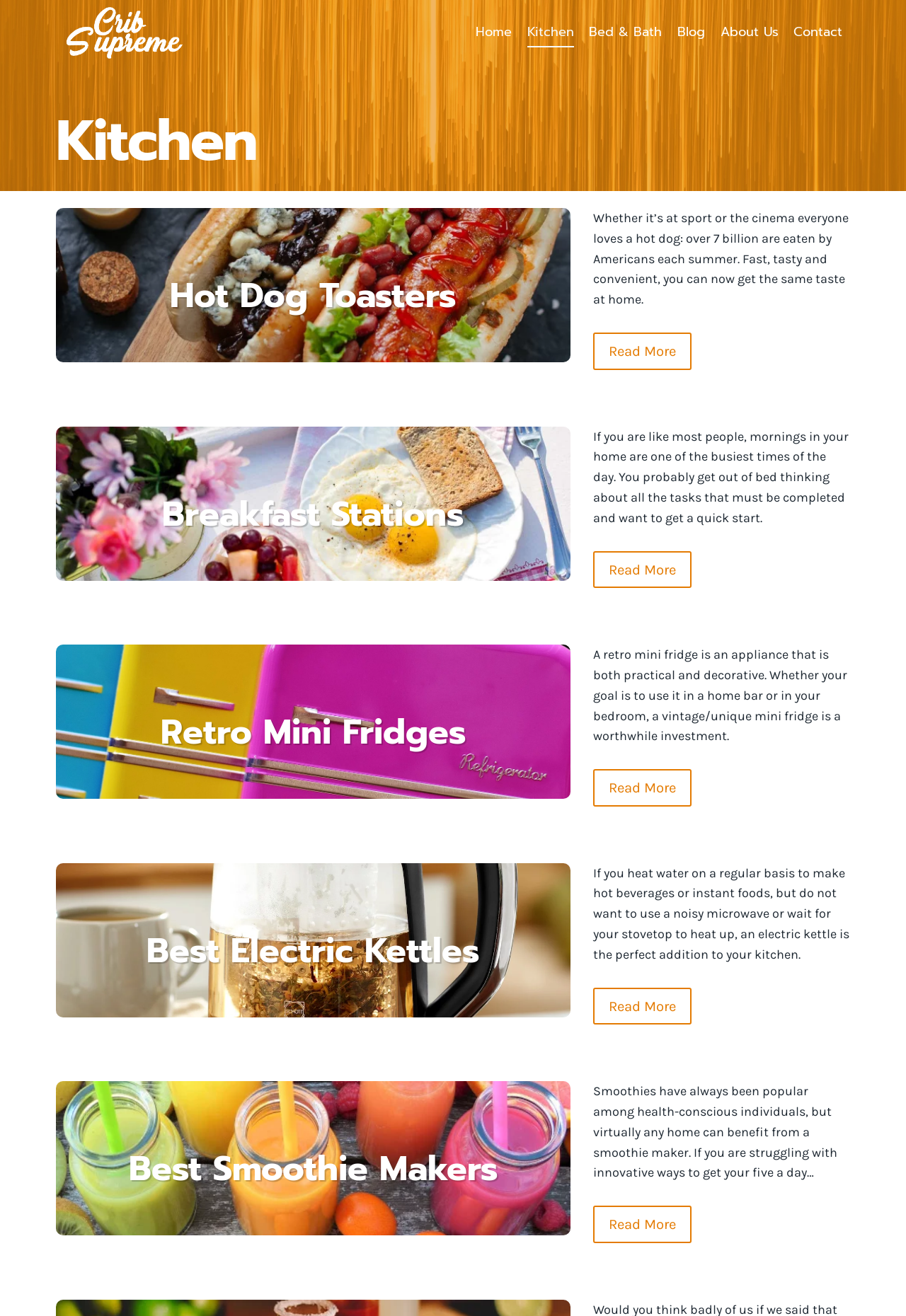Determine the bounding box coordinates for the area you should click to complete the following instruction: "Click on the 'Home' link".

[0.517, 0.013, 0.573, 0.036]